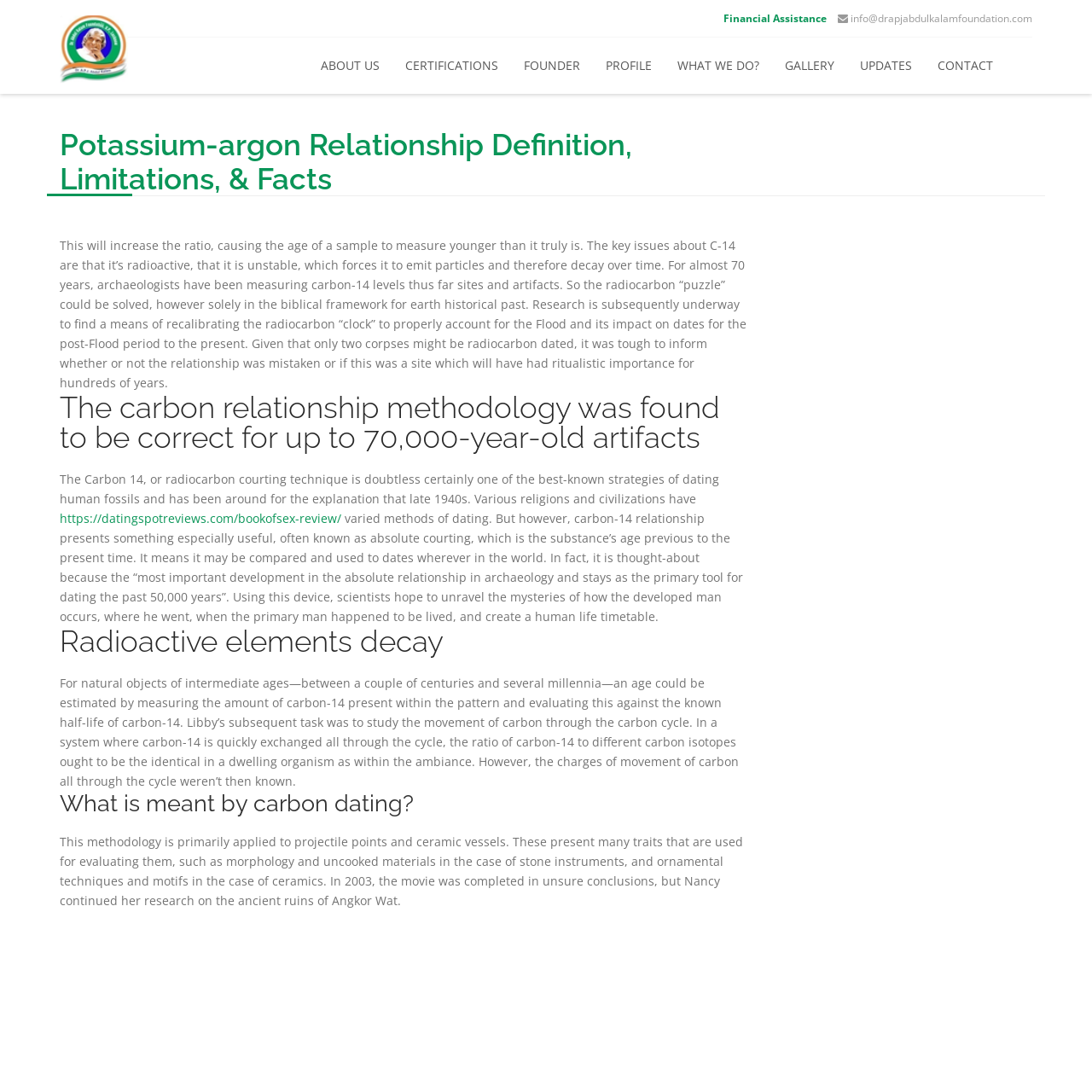Reply to the question with a brief word or phrase: What is the topic of the last paragraph on the webpage?

Ancient ruins of Angkor Wat